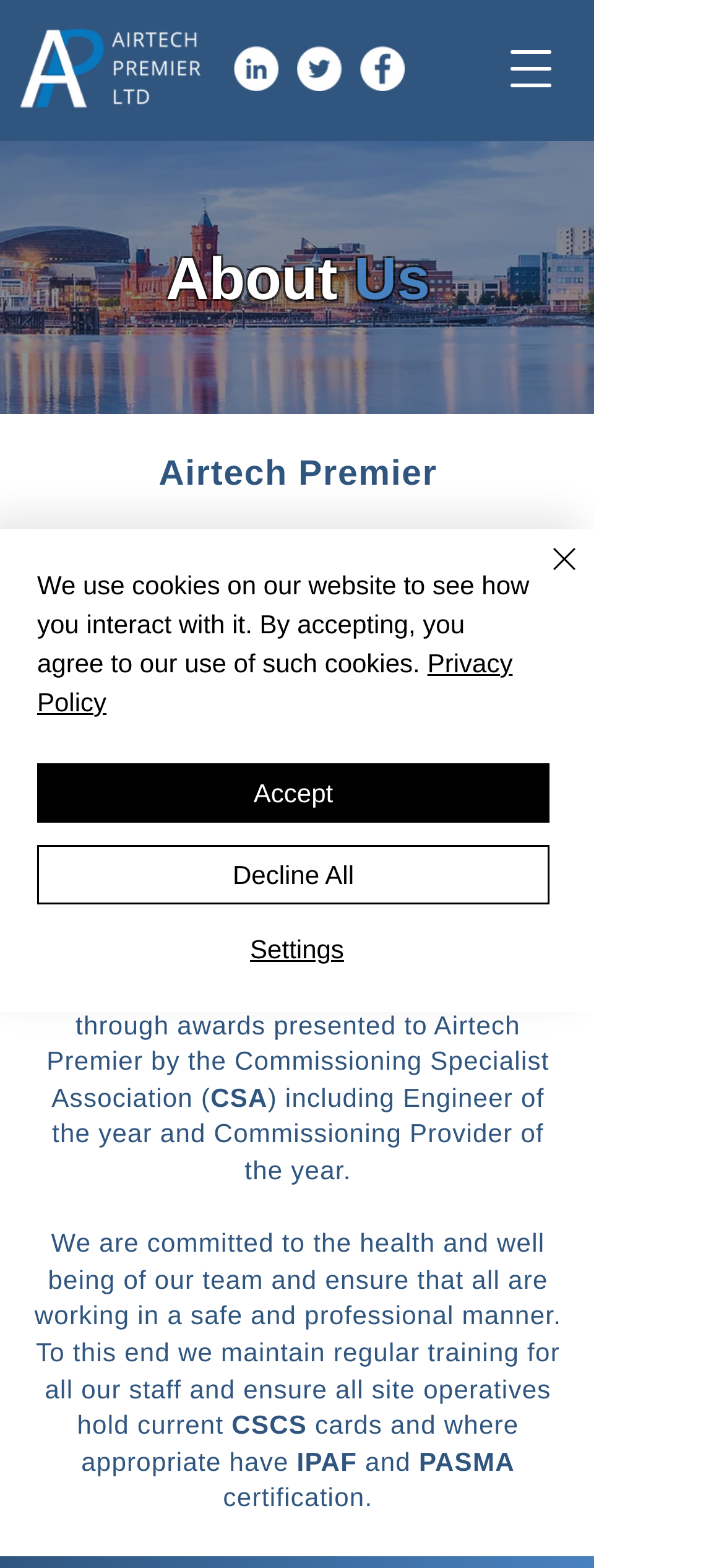What kind of training do the company's staff receive?
Examine the image and give a concise answer in one word or a short phrase.

Regular training